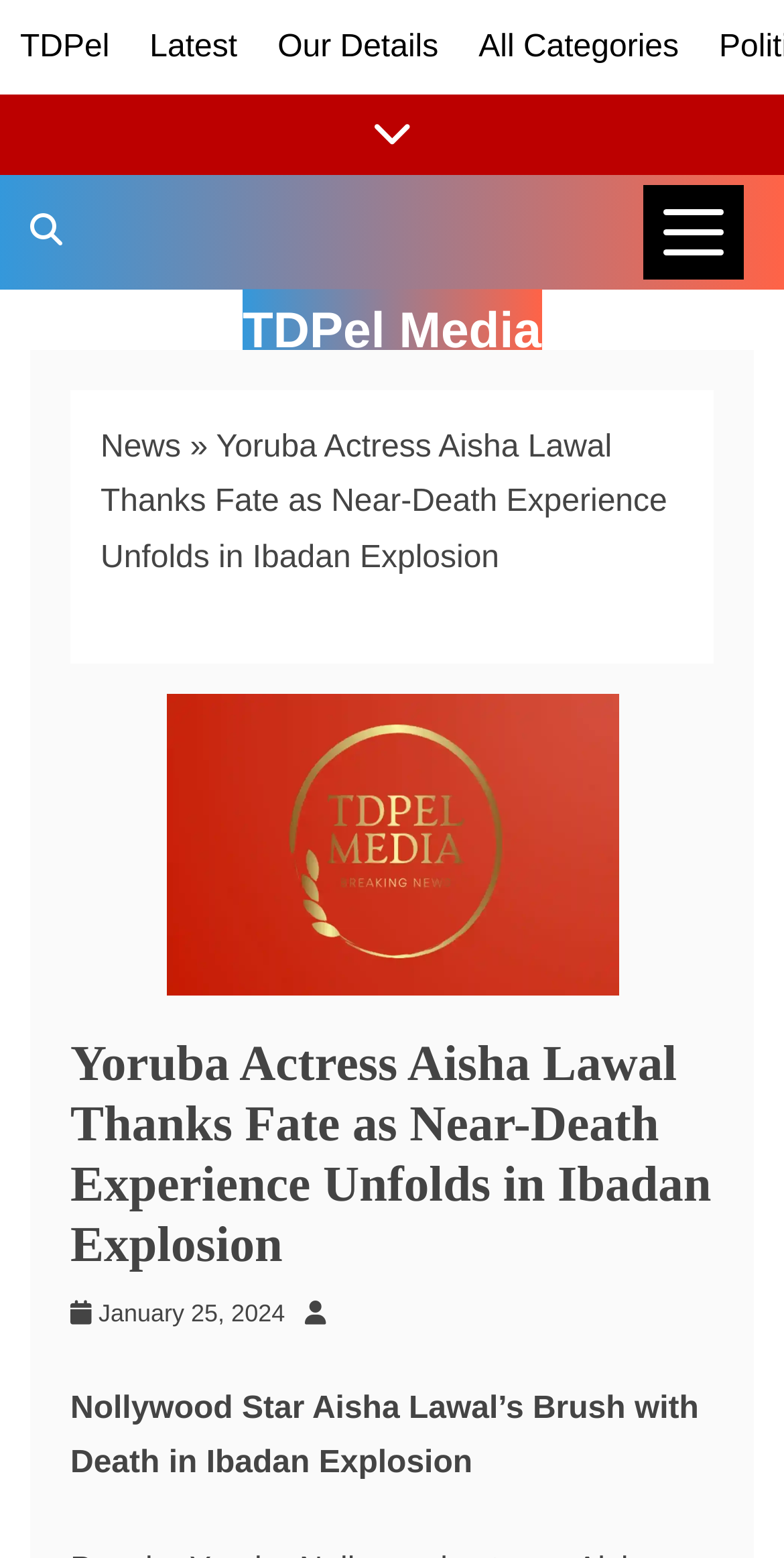Please identify the bounding box coordinates of the region to click in order to complete the given instruction: "Read the article published on January 25, 2024". The coordinates should be four float numbers between 0 and 1, i.e., [left, top, right, bottom].

[0.126, 0.834, 0.363, 0.852]